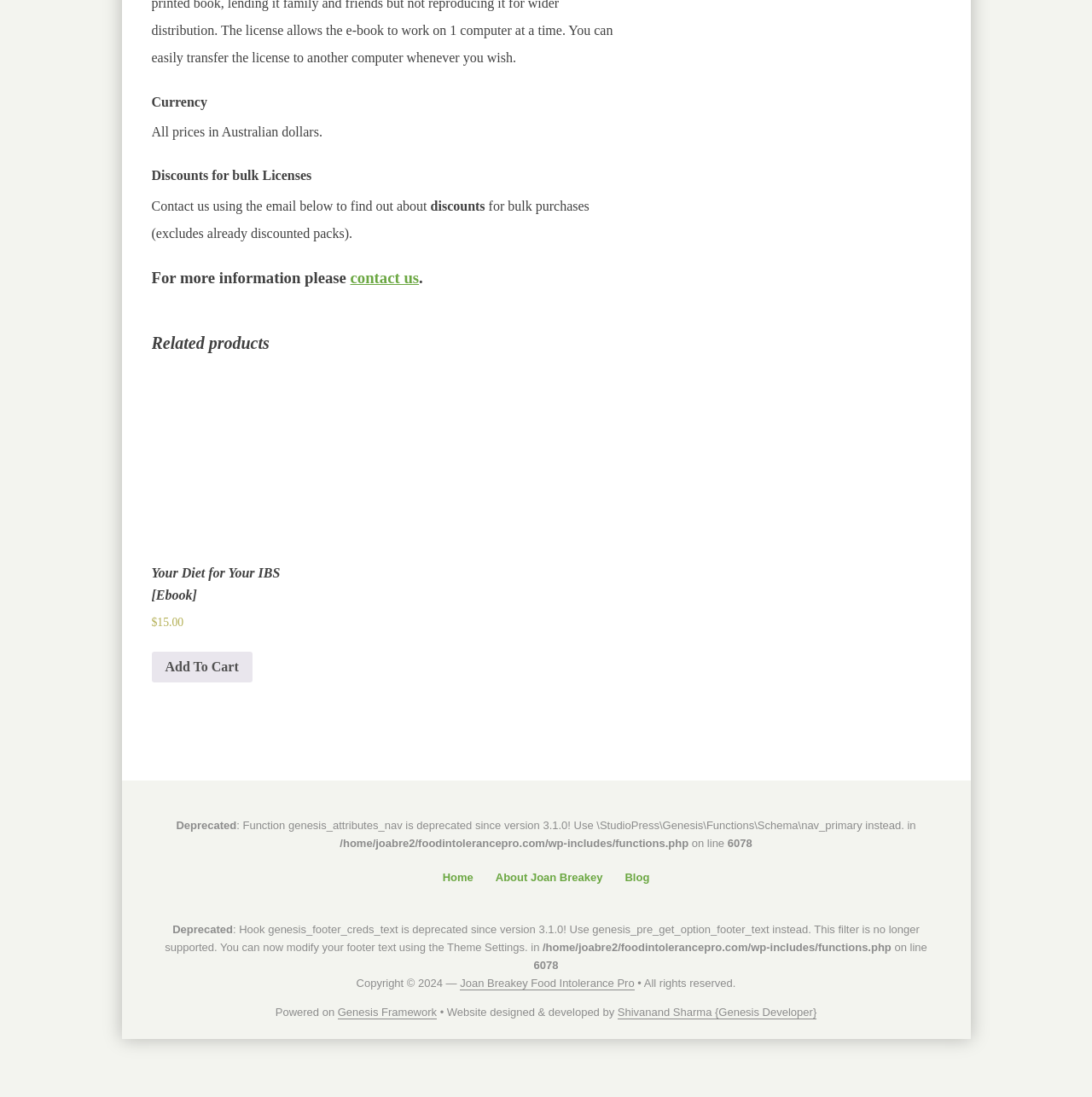Determine the bounding box coordinates of the clickable region to carry out the instruction: "Go to Home".

[0.405, 0.794, 0.433, 0.806]